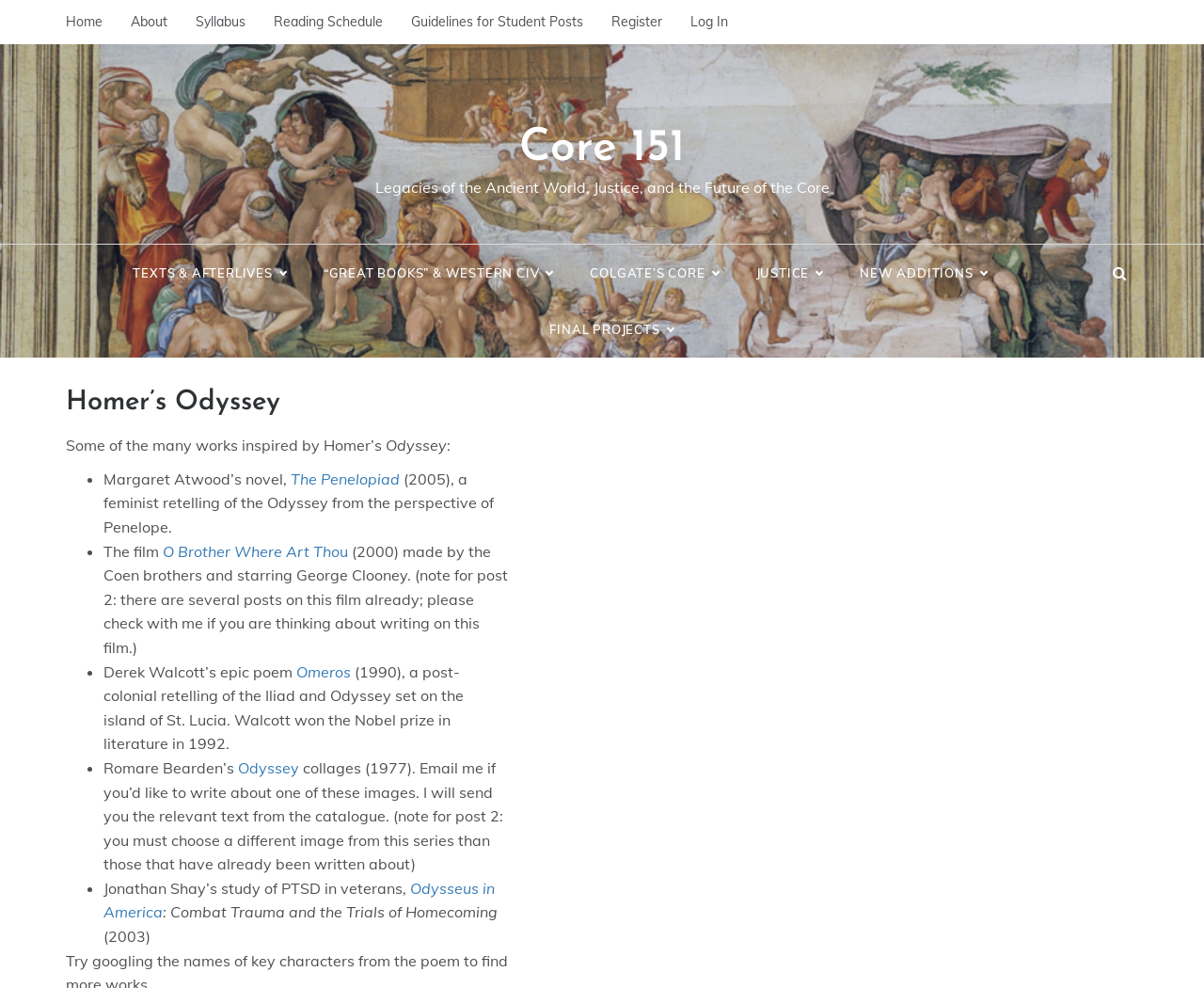How many links are there in the top navigation bar?
Please craft a detailed and exhaustive response to the question.

The top navigation bar contains links 'Home', 'About', 'Syllabus', 'Reading Schedule', 'Guidelines for Student Posts', and 'Register', which can be found with bounding box coordinates [0.055, 0.003, 0.562, 0.041]. There are 6 links in total.